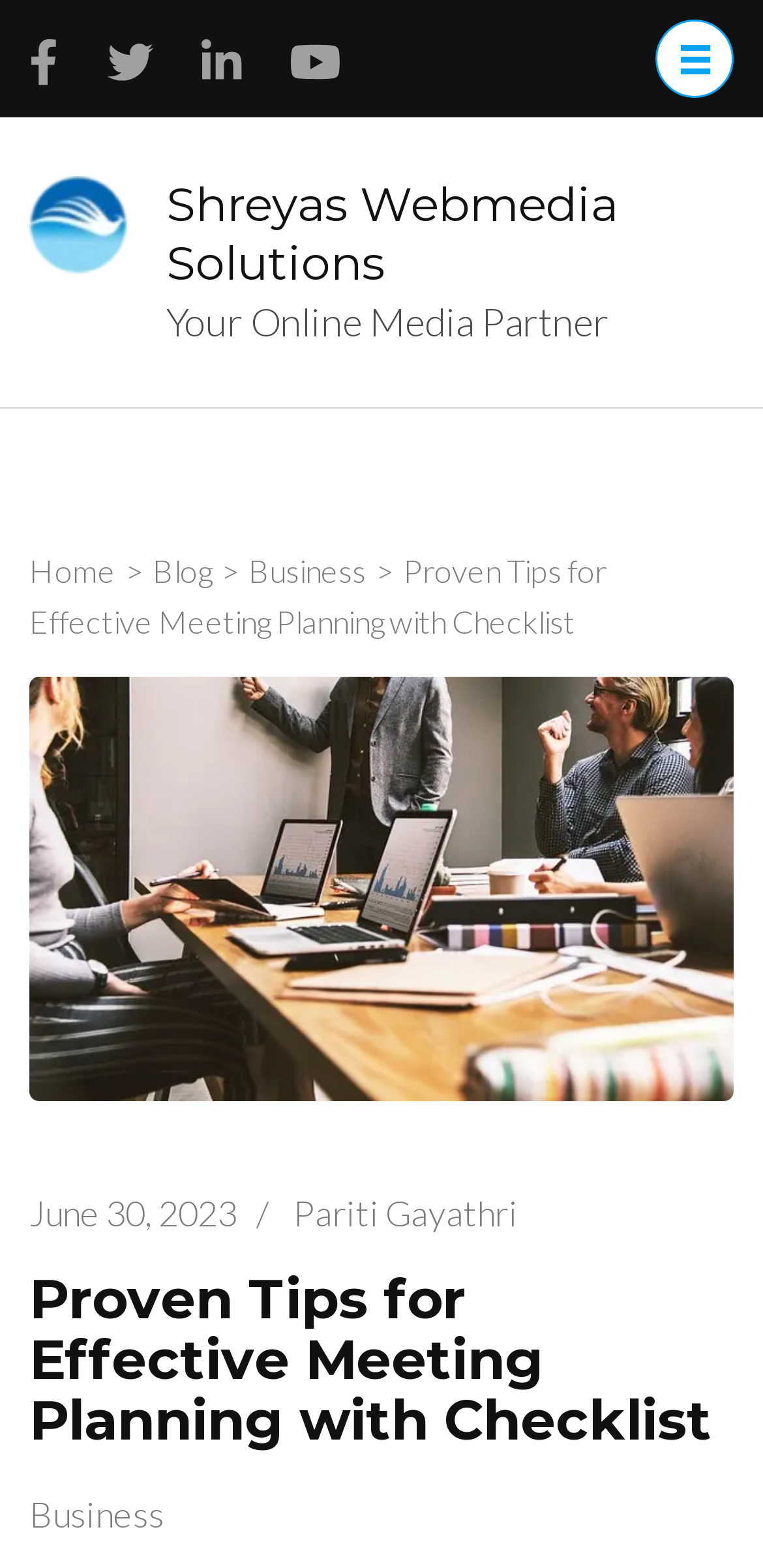Please indicate the bounding box coordinates of the element's region to be clicked to achieve the instruction: "view the author's profile". Provide the coordinates as four float numbers between 0 and 1, i.e., [left, top, right, bottom].

[0.385, 0.759, 0.679, 0.787]